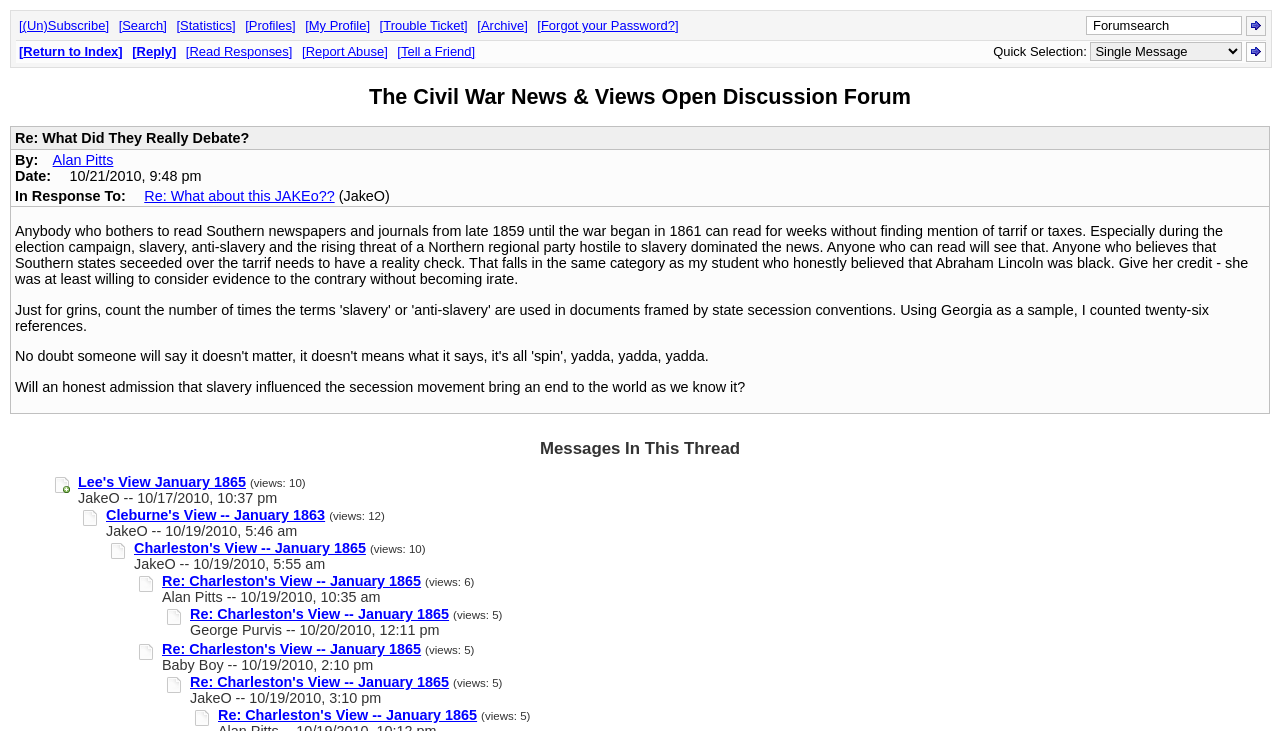Illustrate the webpage's structure and main components comprehensively.

This webpage appears to be a forum discussion thread. At the top, there is a search bar and several links to navigate the forum, including "Subscribe", "Search", "Statistics", "Profiles", "My Profile", "Trouble Ticket", and "Archive". Below this, there is a quick selection dropdown menu and a button.

The main content of the page is a discussion thread titled "Re: What Did They Really Debate?" with a heading that reads "The Civil War News & Views Open Discussion Forum". The thread is started by a user named Alan Pitts, who posted a message on October 21, 2010, at 9:48 pm. The message discusses the topic of tariffs and taxes in relation to the American Civil War.

Below the initial post, there are several responses from other users, including JakeO, George Purvis, and Baby Boy. Each response includes a link to the user's profile, the date and time of the post, and the number of views. The responses are nested, with some users responding to specific posts from others.

The discussion thread continues with multiple levels of nesting, making it a complex and lengthy conversation. There are also several links to other threads and topics within the forum, including "Lee's View January 1865", "Cleburne's View -- January 1863", and "Charleston's View -- January 1865".